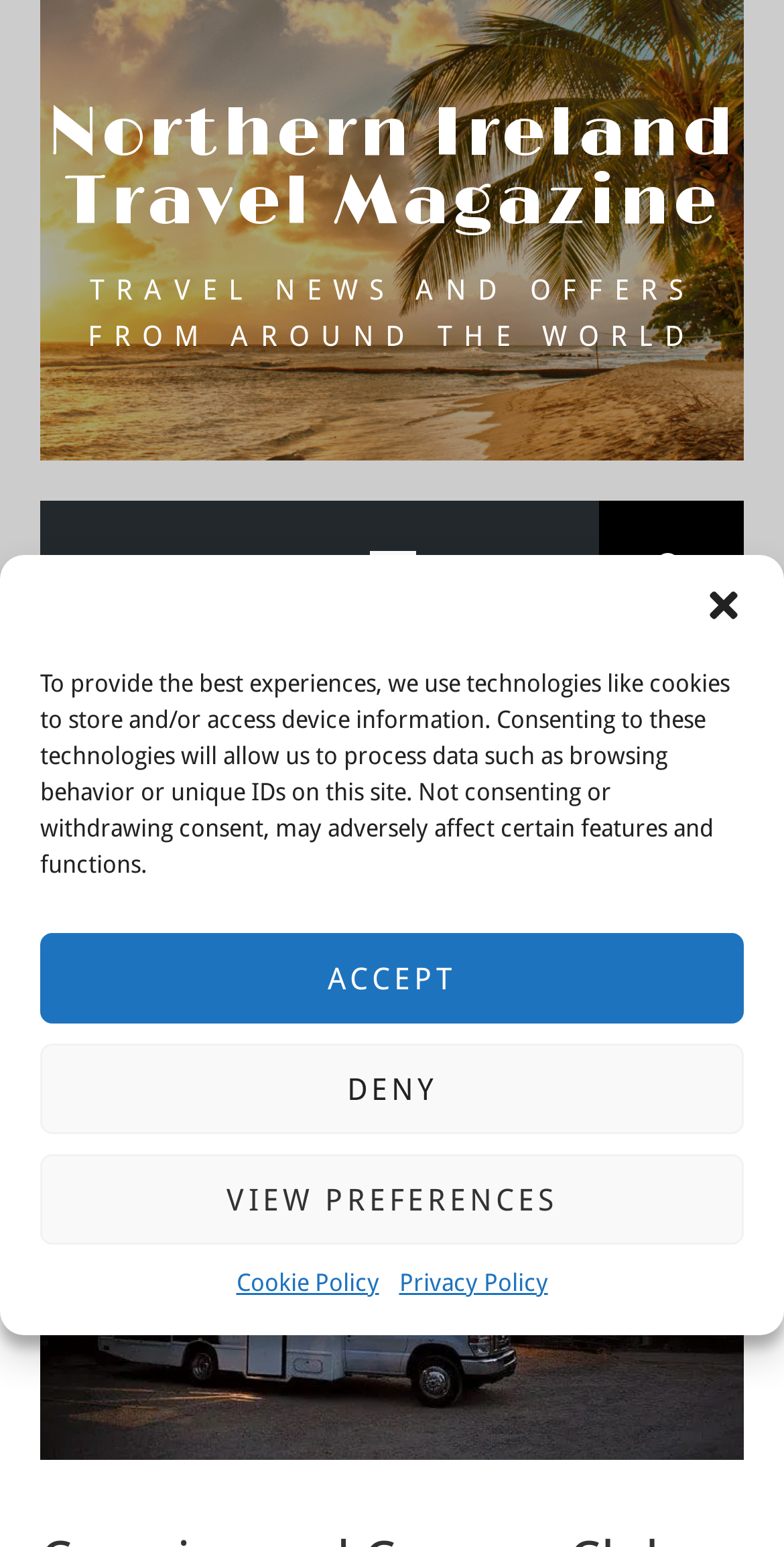Can you identify the bounding box coordinates of the clickable region needed to carry out this instruction: 'visit northern ireland travel magazine'? The coordinates should be four float numbers within the range of 0 to 1, stated as [left, top, right, bottom].

[0.06, 0.06, 0.94, 0.157]